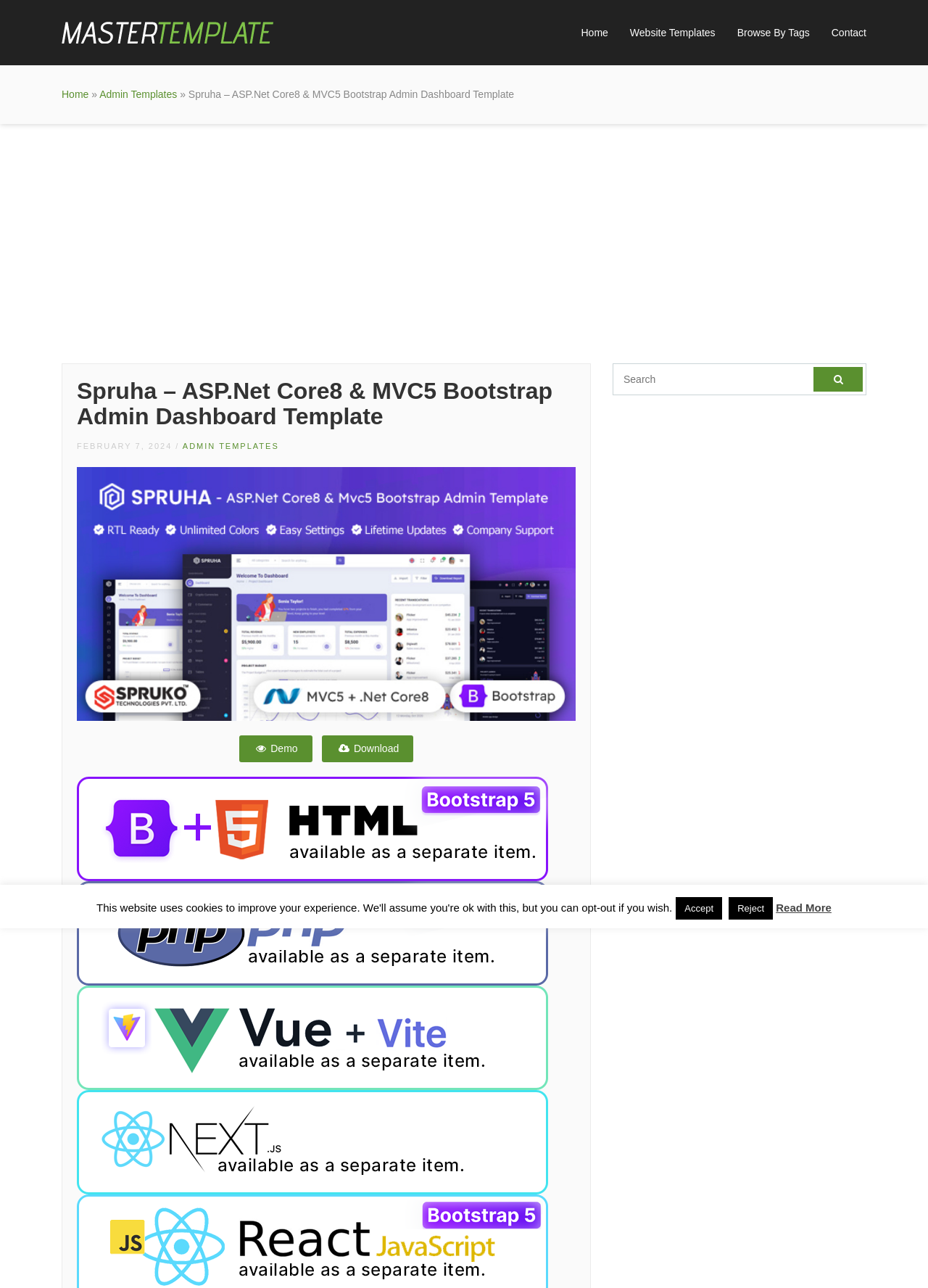Indicate the bounding box coordinates of the element that needs to be clicked to satisfy the following instruction: "Search for templates". The coordinates should be four float numbers between 0 and 1, i.e., [left, top, right, bottom].

[0.664, 0.285, 0.877, 0.304]